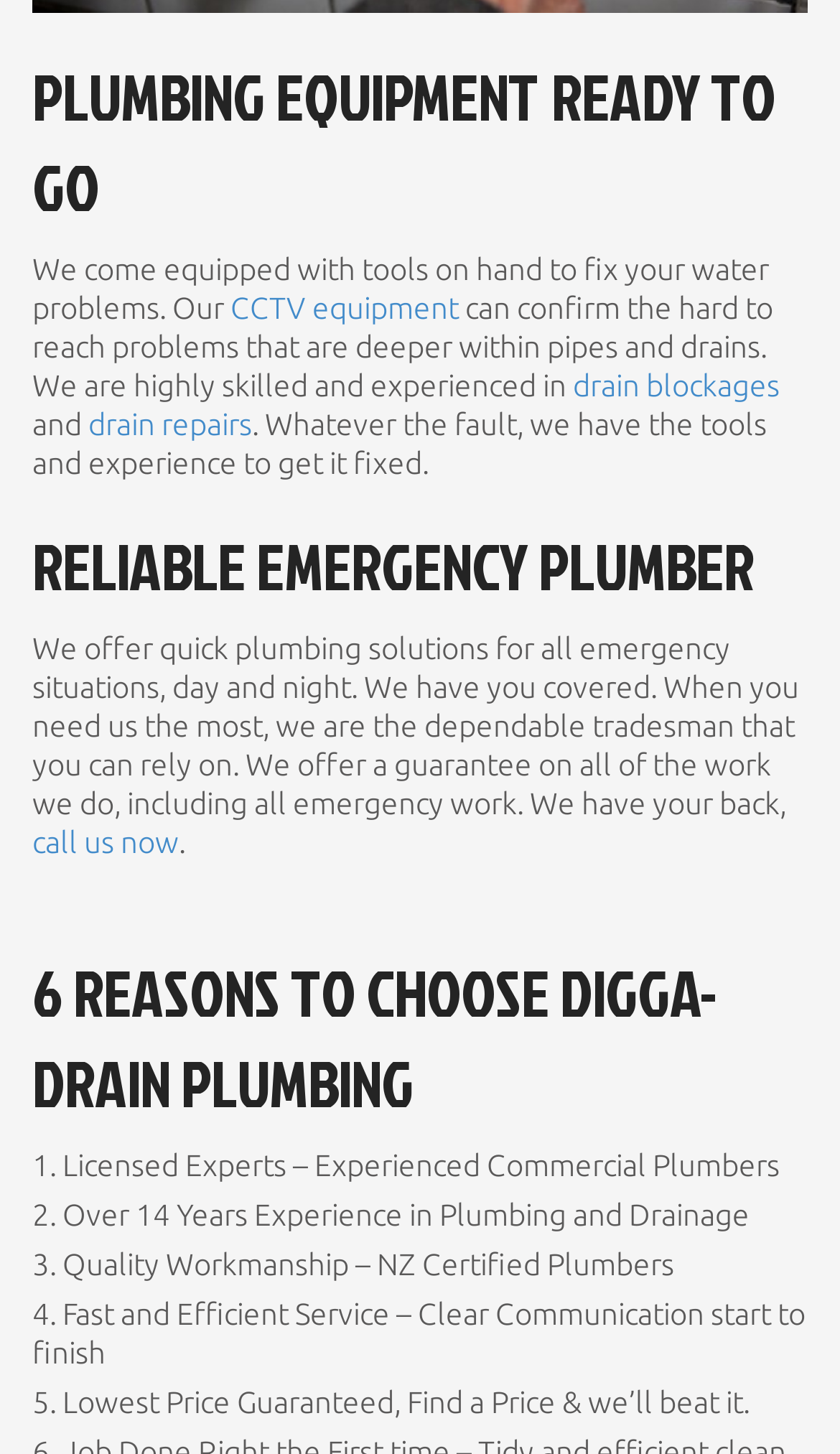Please find the bounding box for the following UI element description. Provide the coordinates in (top-left x, top-left y, bottom-right x, bottom-right y) format, with values between 0 and 1: call us now

[0.038, 0.568, 0.213, 0.592]